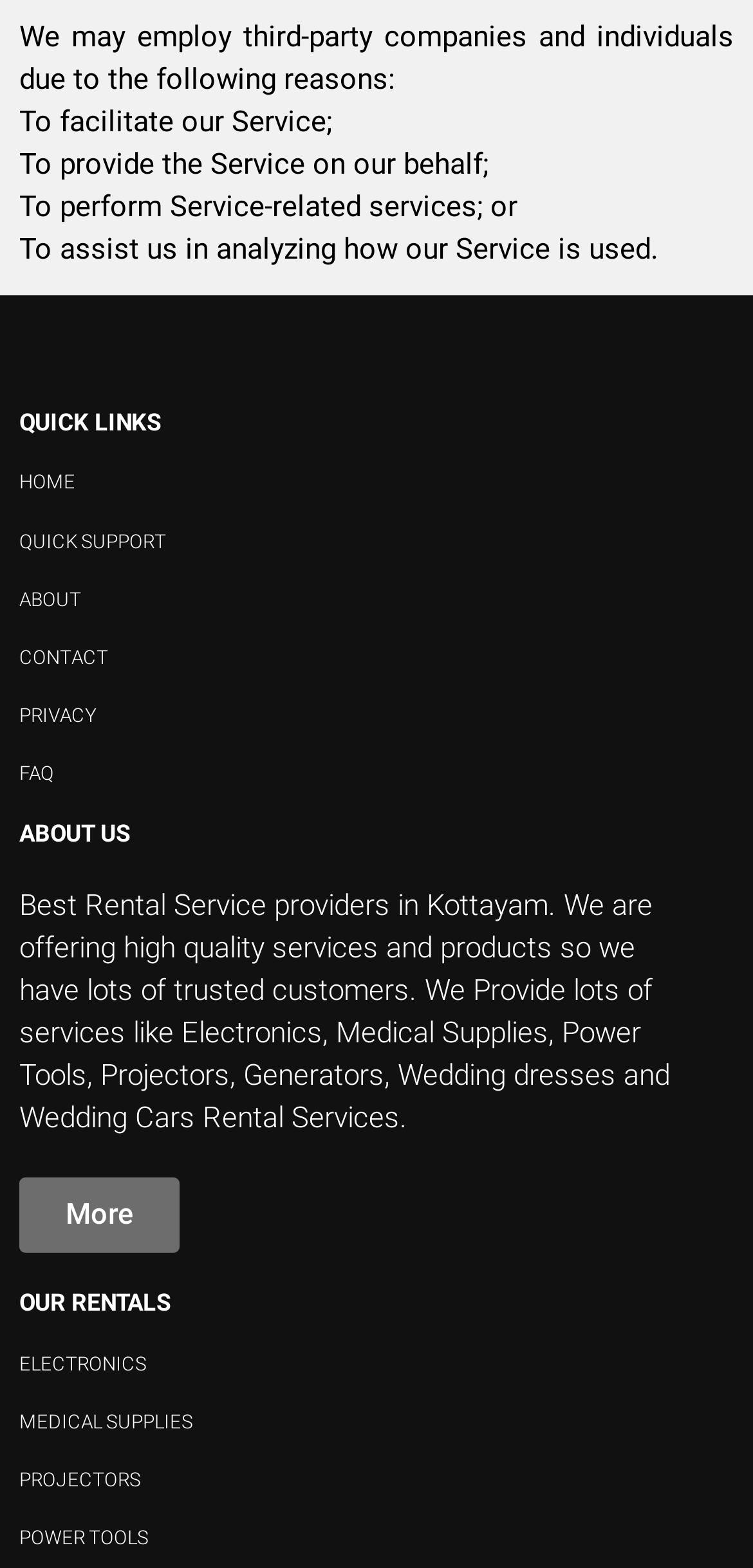Locate the bounding box coordinates of the element I should click to achieve the following instruction: "view quick support".

[0.026, 0.338, 0.221, 0.351]